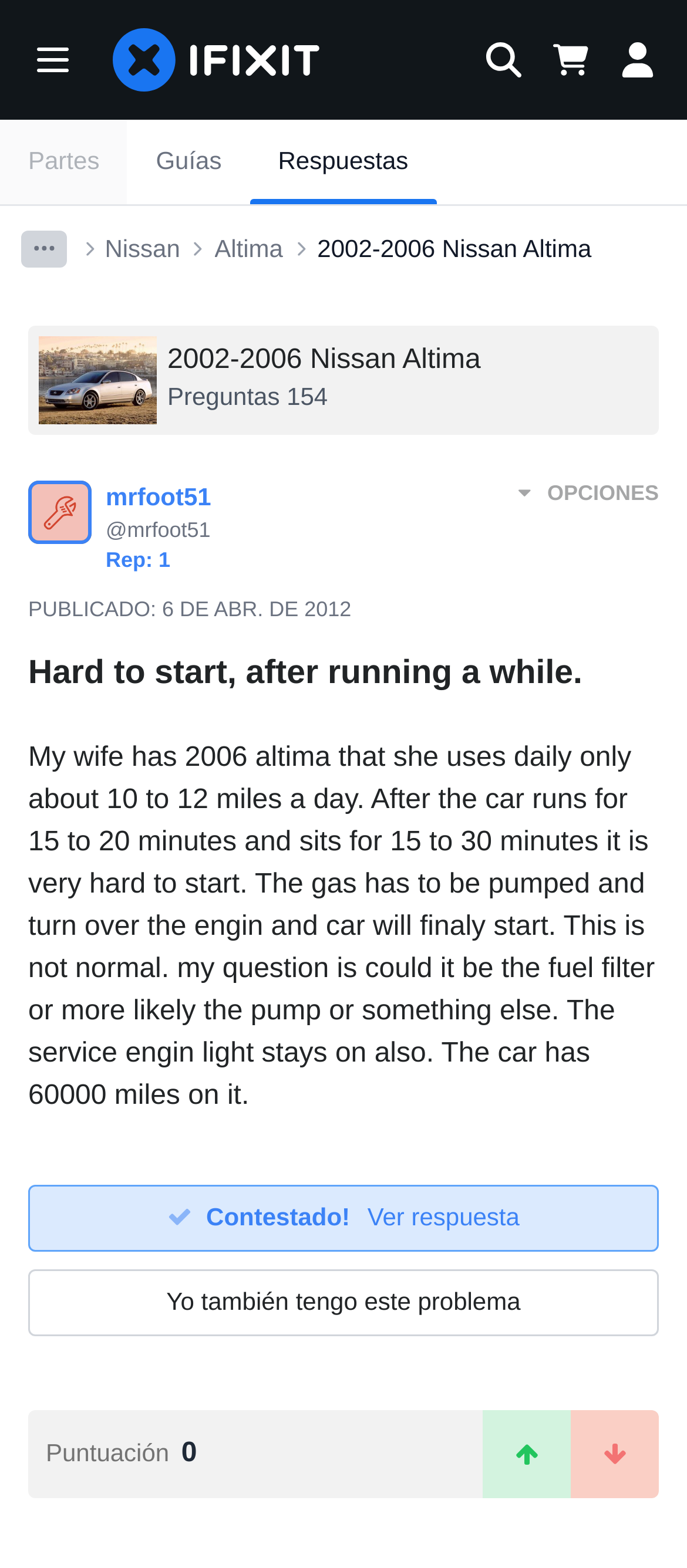Specify the bounding box coordinates of the element's region that should be clicked to achieve the following instruction: "Log in to the account". The bounding box coordinates consist of four float numbers between 0 and 1, in the format [left, top, right, bottom].

[0.887, 0.026, 0.969, 0.051]